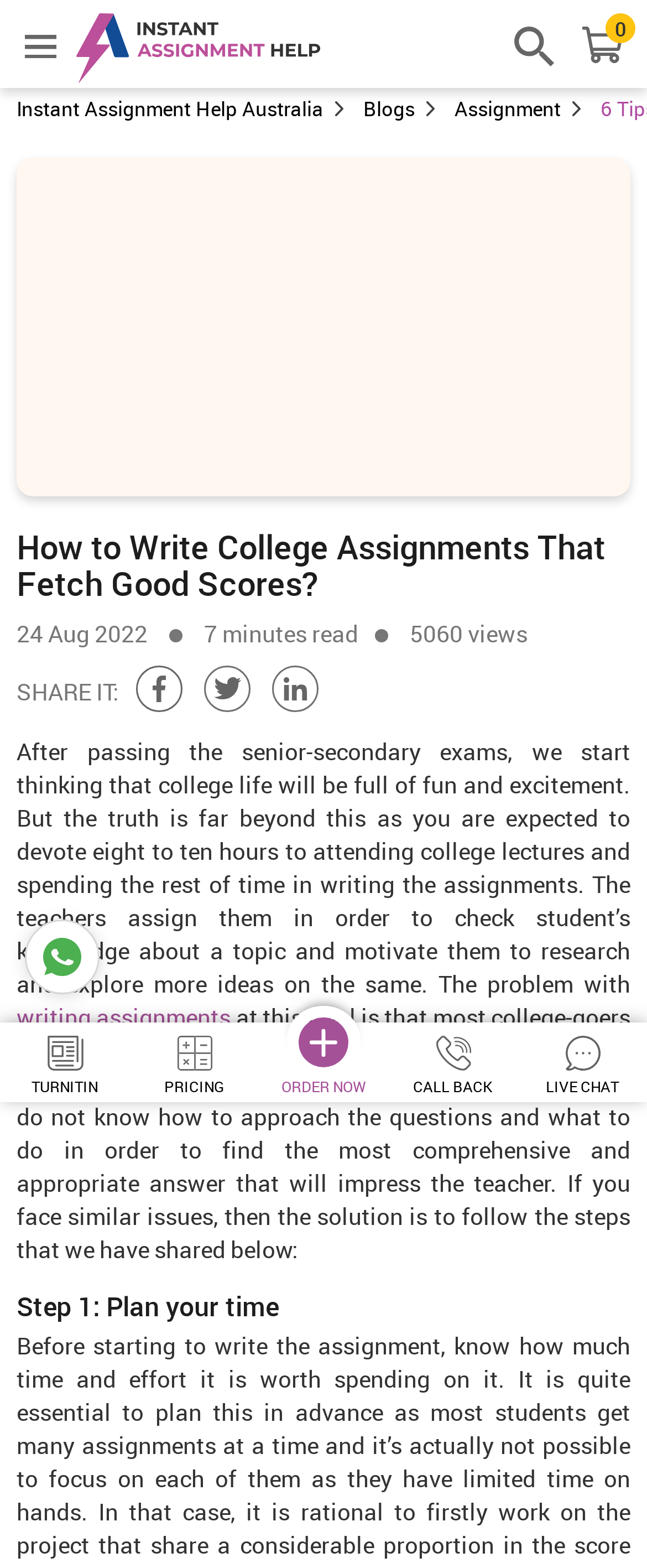Using the information in the image, give a detailed answer to the following question: What is the offer mentioned on the webpage?

The webpage mentions a Christmas offer of 50% OFF on assignments, as shown in the image 'Christmas Offers on Assignments | HAPPY HOLIDAY = 50% OFF'.